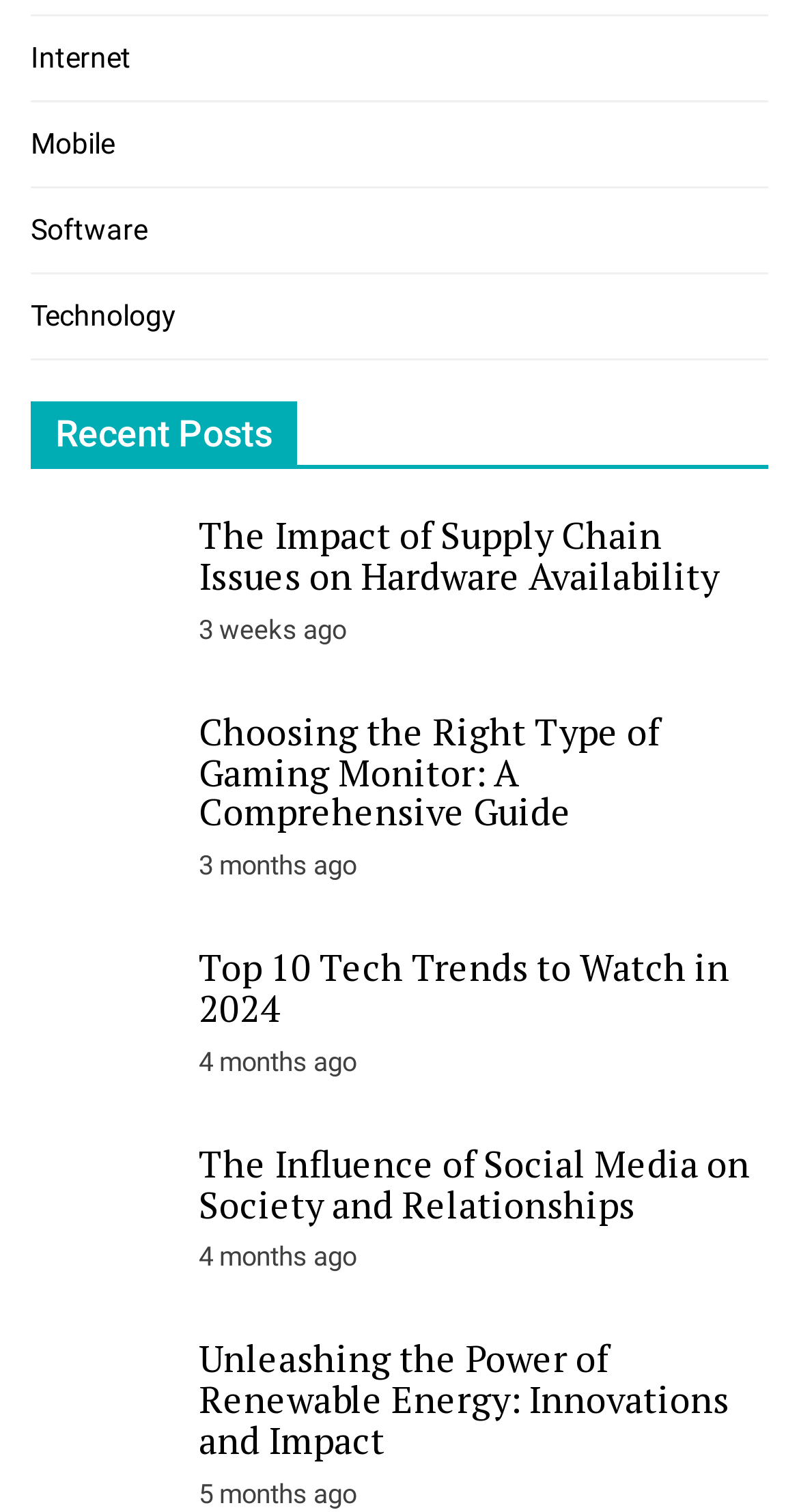Respond to the question with just a single word or phrase: 
What is the time period of the oldest post?

5 months ago